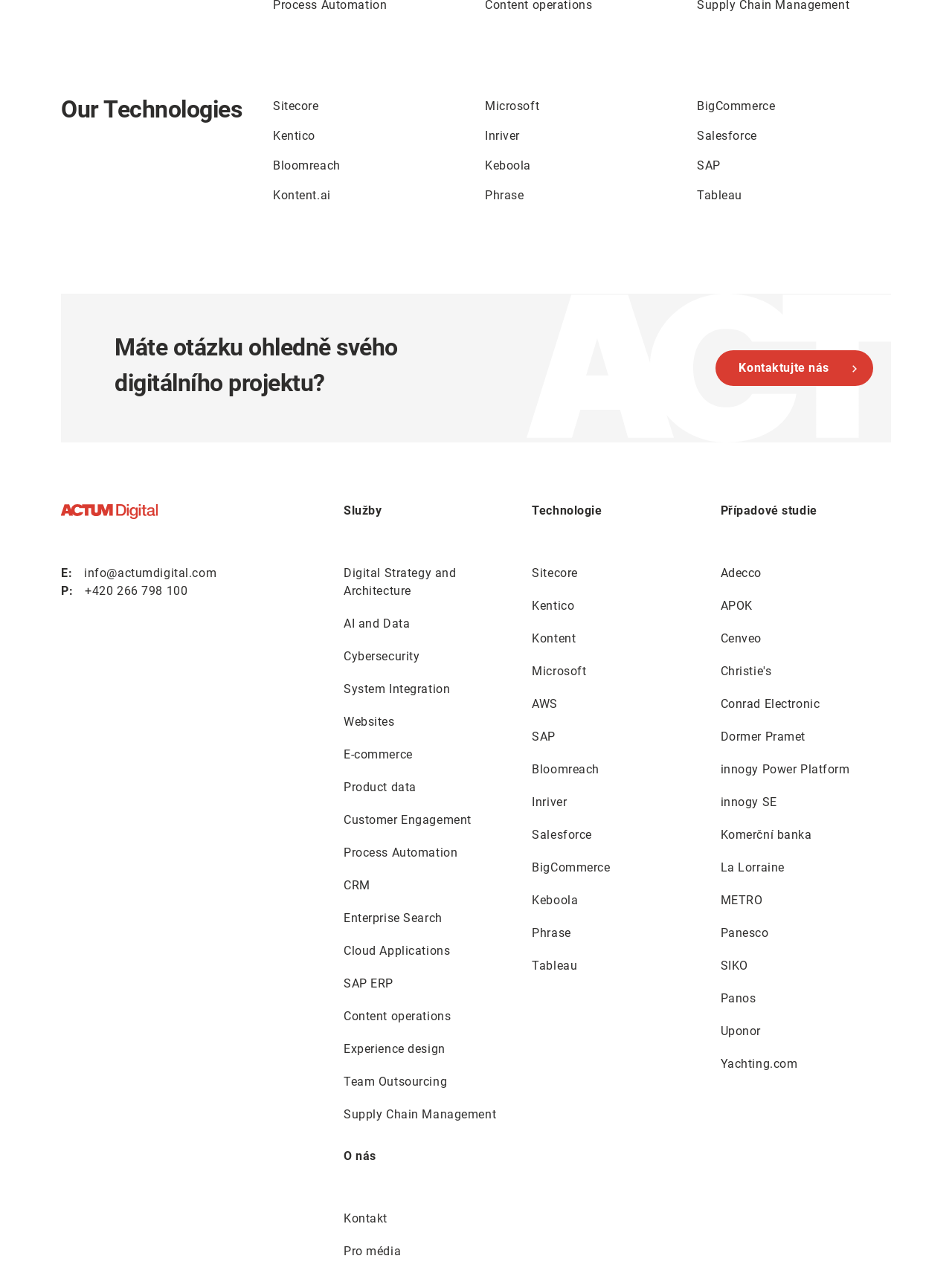Please locate the bounding box coordinates for the element that should be clicked to achieve the following instruction: "Click the 'e-Learn' button". Ensure the coordinates are given as four float numbers between 0 and 1, i.e., [left, top, right, bottom].

None